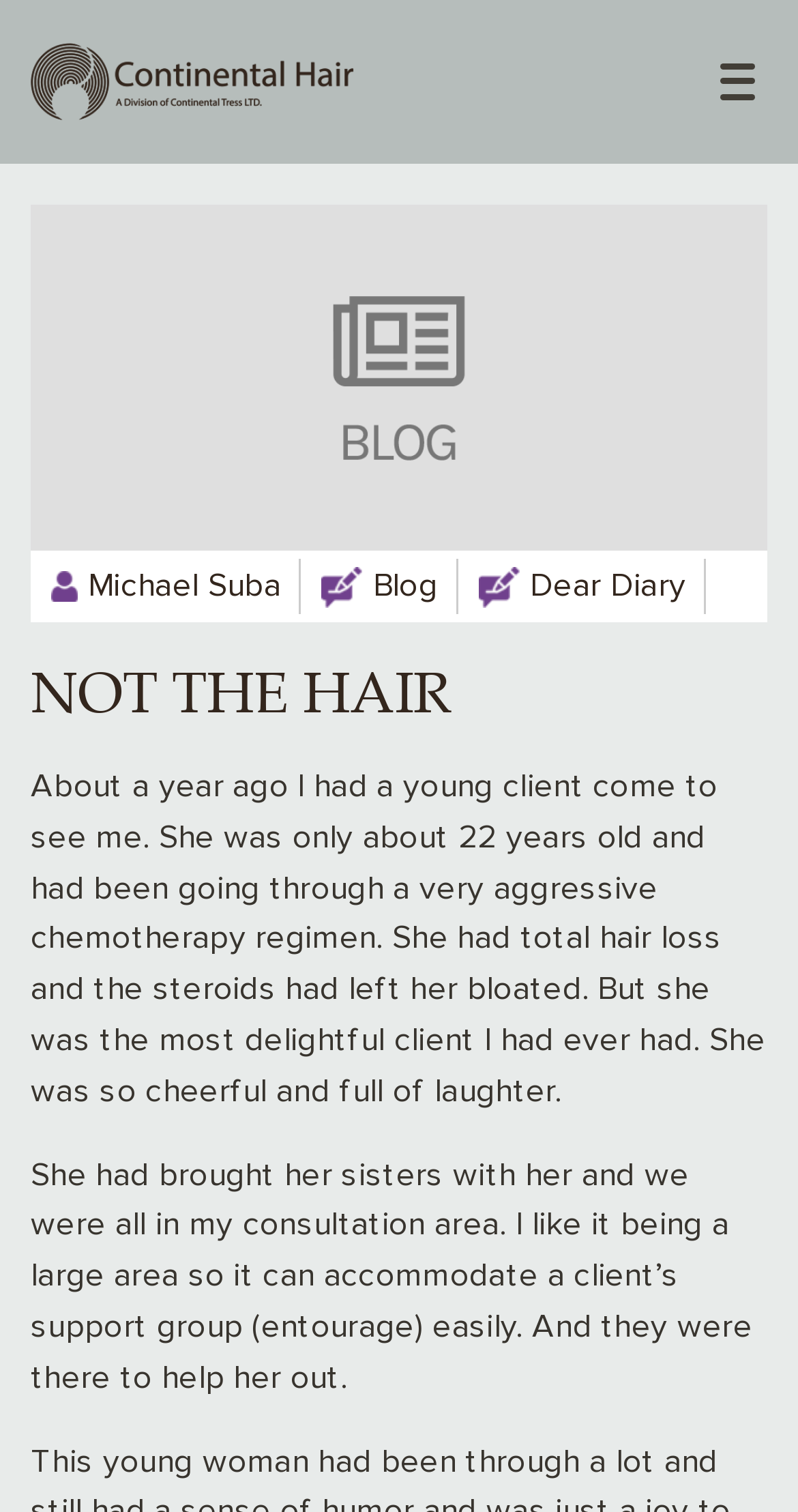What is the name of the first client profile?
Provide a well-explained and detailed answer to the question.

I looked at the links under the 'VIDEO AND MEDIA' category and found the first client profile link, which is 'Client Profile: Avery'.